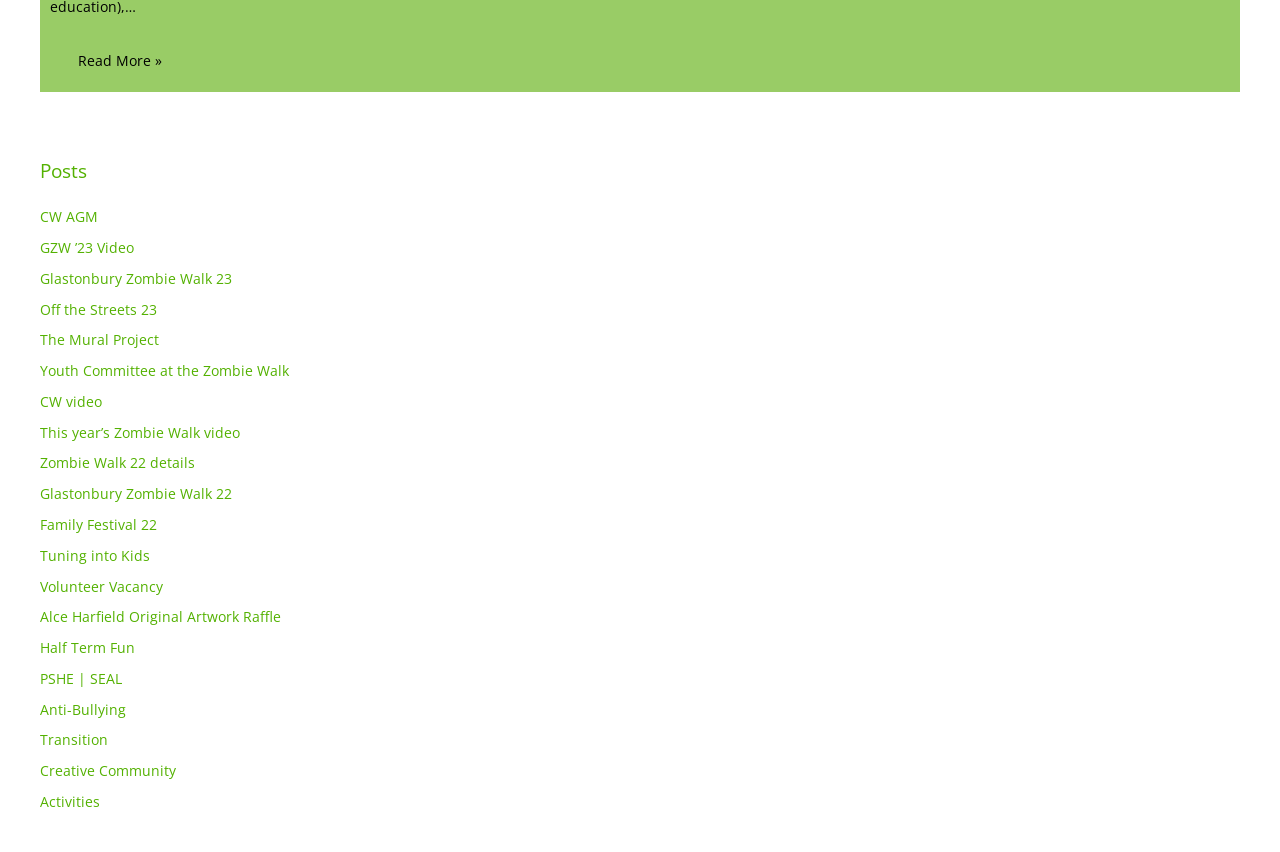Determine the bounding box coordinates for the HTML element mentioned in the following description: "GZW ’23 Video". The coordinates should be a list of four floats ranging from 0 to 1, represented as [left, top, right, bottom].

[0.031, 0.279, 0.105, 0.302]